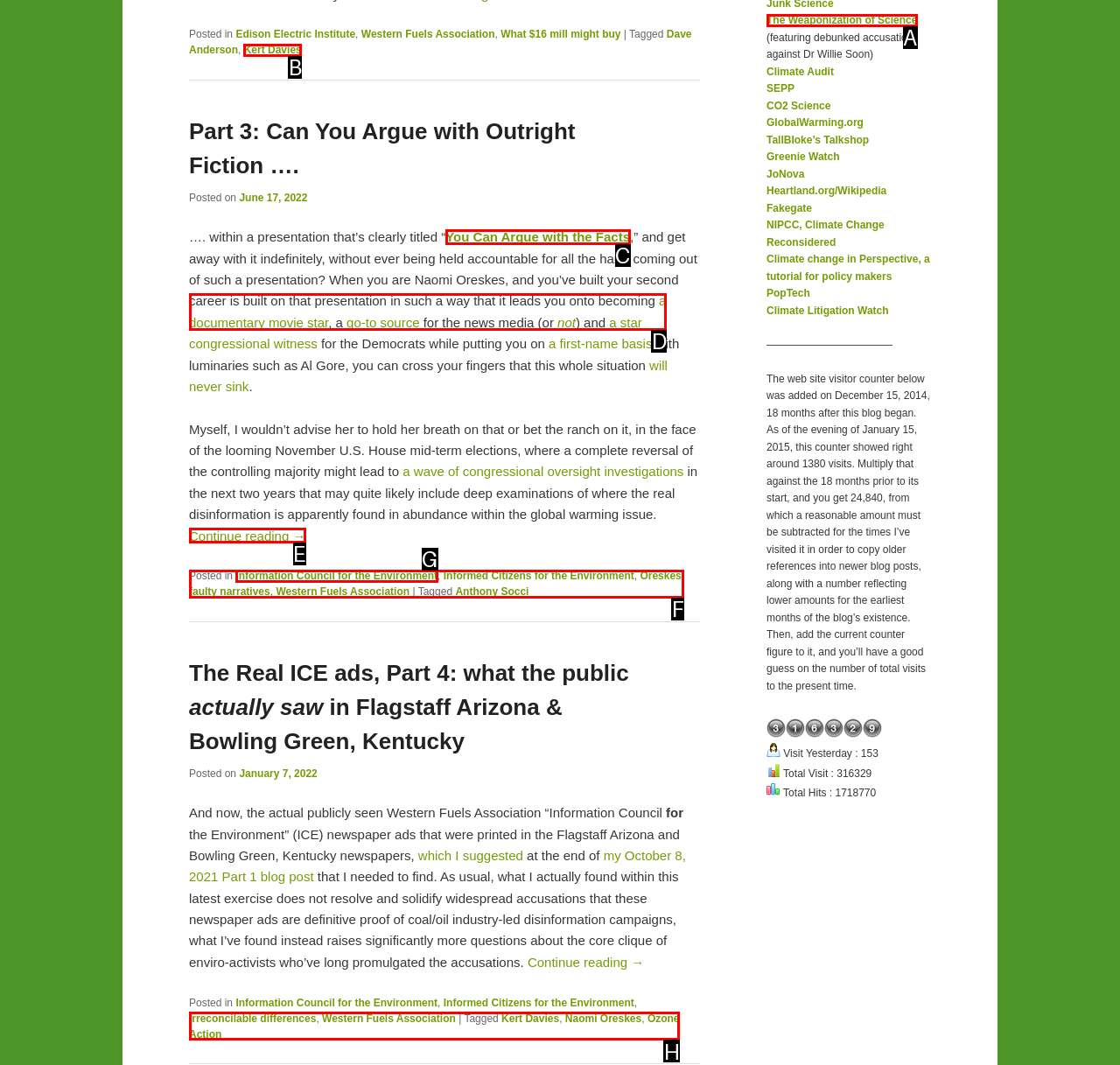Identify the correct UI element to click to follow this instruction: Click on the link to continue reading about Naomi Oreskes
Respond with the letter of the appropriate choice from the displayed options.

D